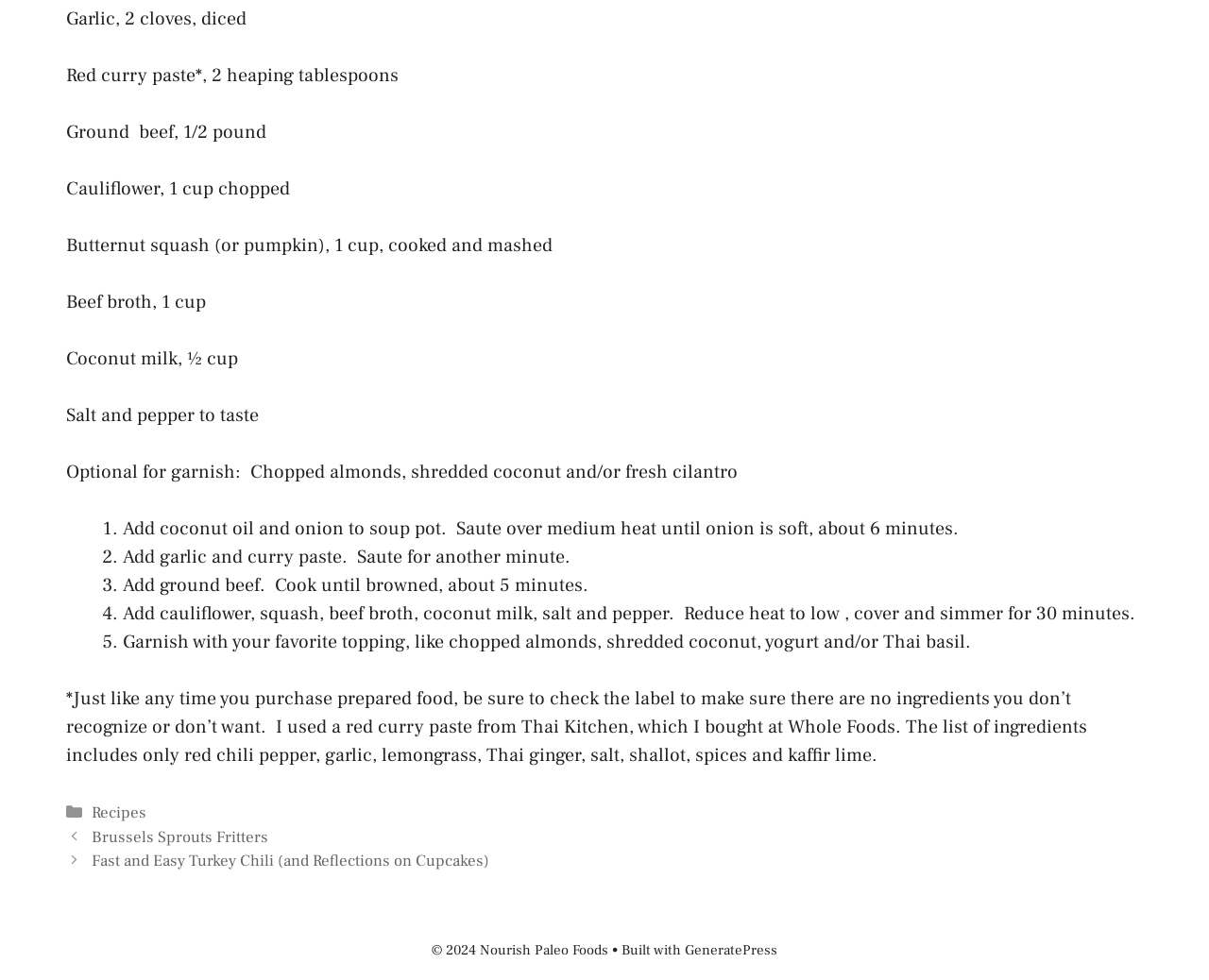How many ingredients are required?
Respond to the question with a single word or phrase according to the image.

8